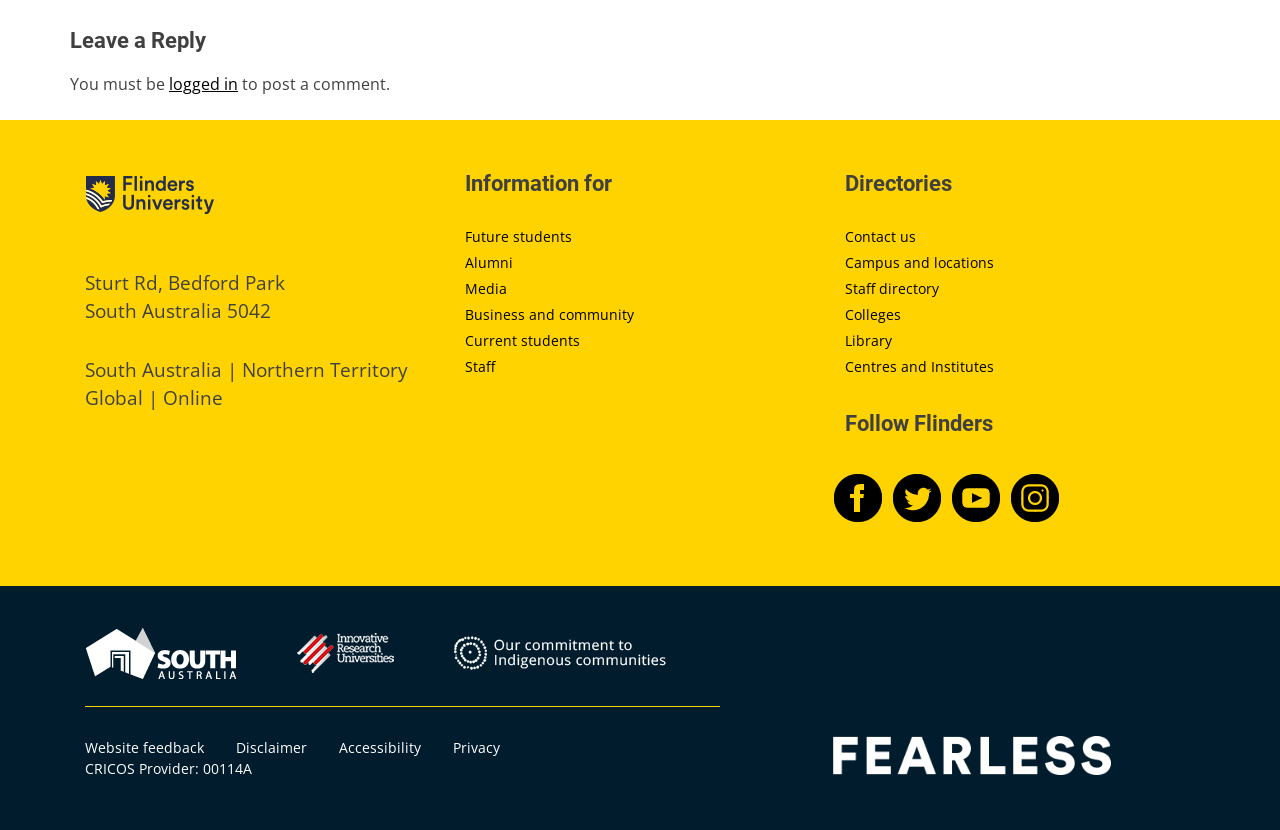What social media platforms does the university have a presence on?
Refer to the image and respond with a one-word or short-phrase answer.

Facebook, Twitter, Instagram, Youtube